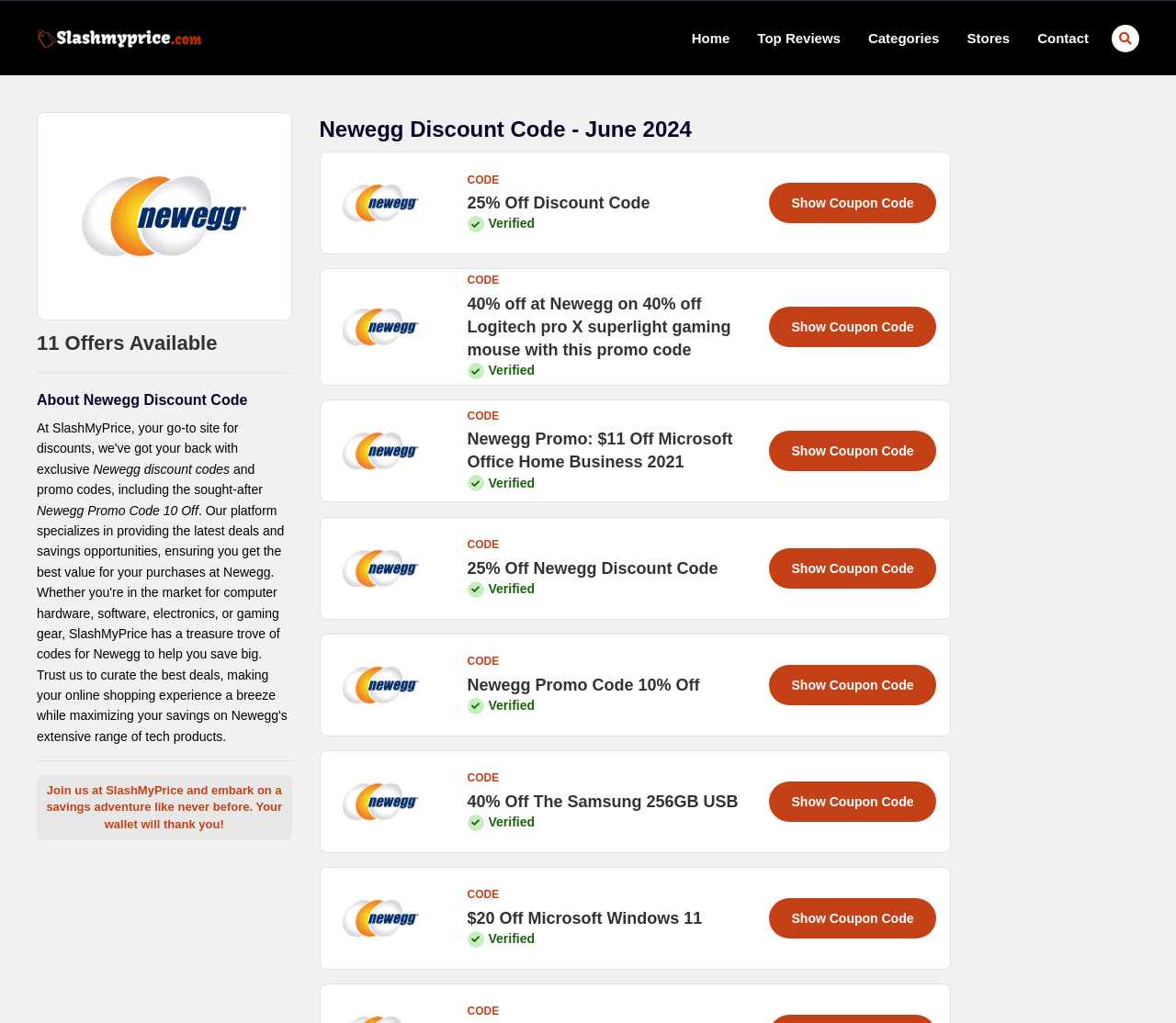Given the webpage screenshot and the description, determine the bounding box coordinates (top-left x, top-left y, bottom-right x, bottom-right y) that define the location of the UI element matching this description: Show Coupon Code

[0.654, 0.536, 0.796, 0.575]